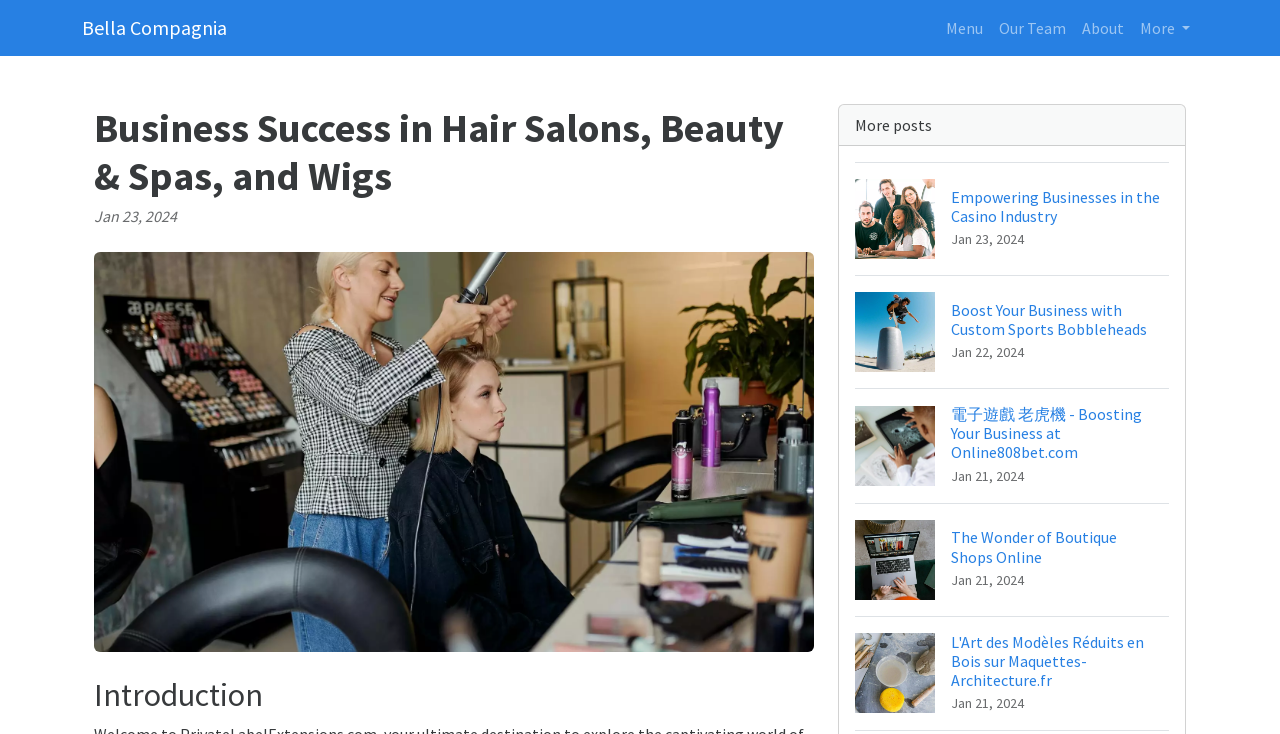How many posts are listed on the page?
Respond with a short answer, either a single word or a phrase, based on the image.

5